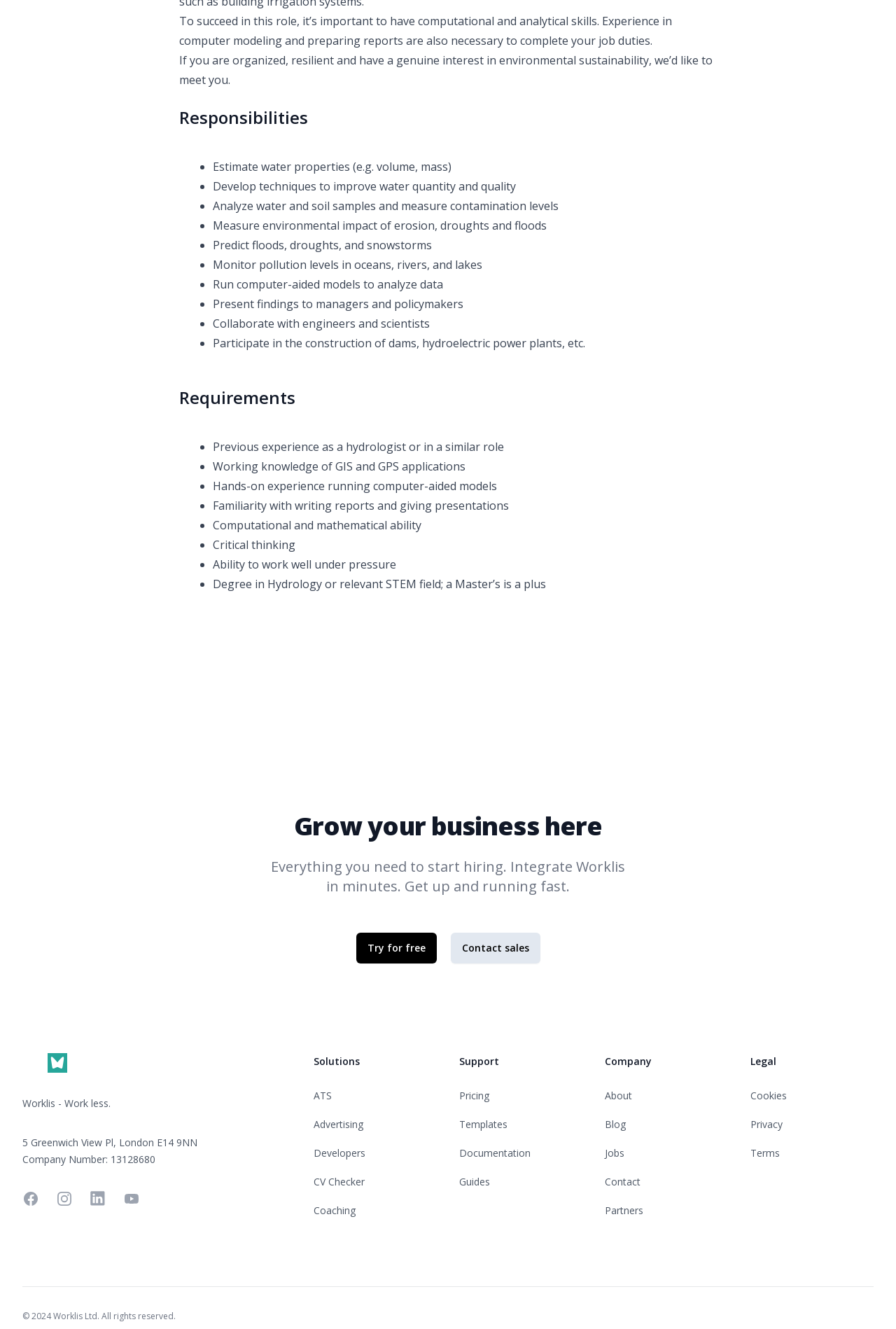Please determine the bounding box coordinates of the element's region to click for the following instruction: "Click 'Try for free'".

[0.397, 0.702, 0.487, 0.725]